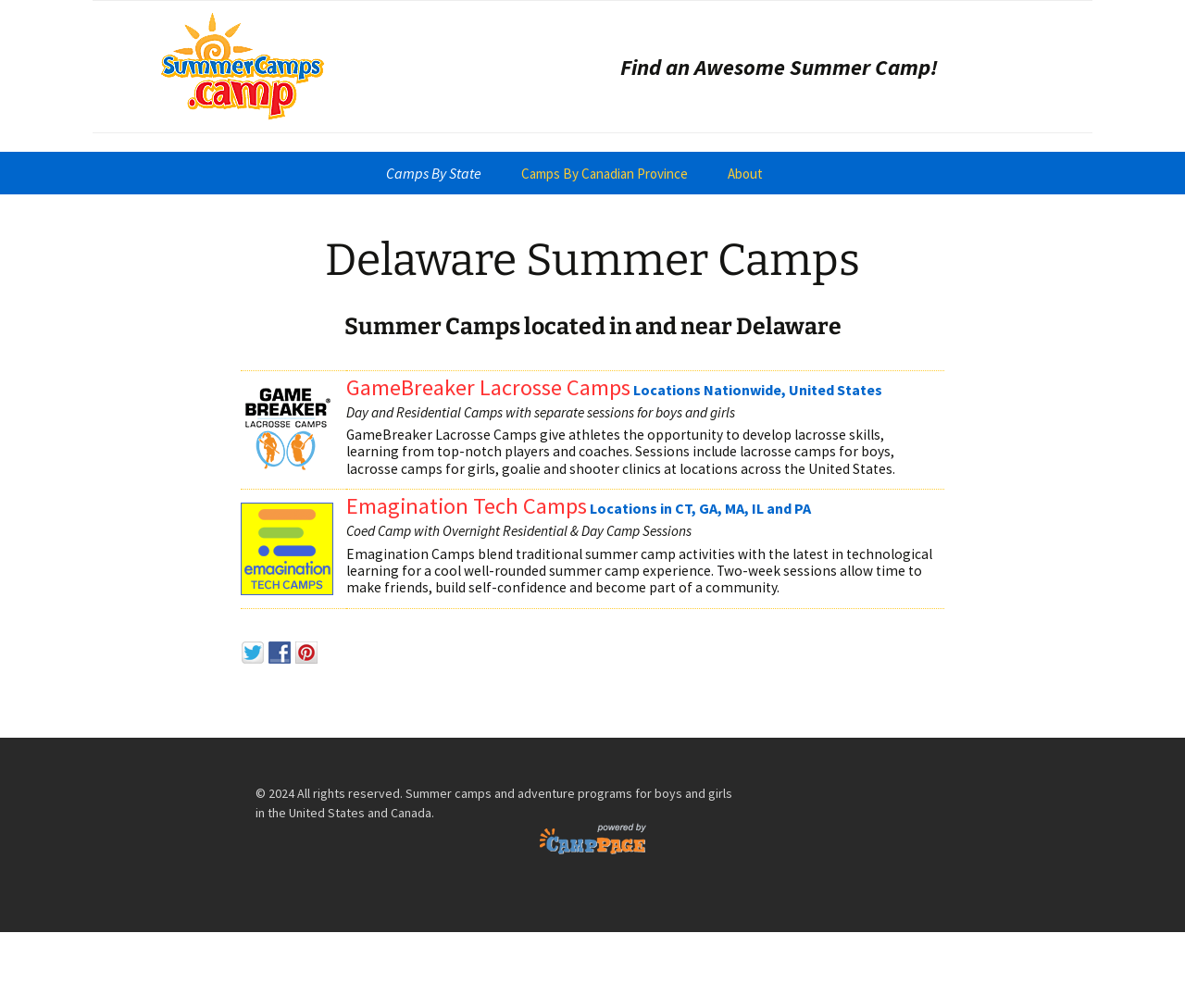Give a comprehensive overview of the webpage, including key elements.

This webpage is about Delaware summer camps for boys and girls. At the top, there is a logo and a heading that reads "Find an Awesome Summer Camp!" On the left side, there is a list of links to camps by state, with 50 states listed in alphabetical order. Below the list, there is a link to "Camps By Canadian Province" with 10 provinces listed. 

On the right side, there are three main links: "Camps By State", "Camps By Canadian Province", and "About". Below these links, there is a main section that displays summer camps located in and near Delaware. The section is divided into two columns, with each column containing a list of camps. Each camp is represented by an image, a link to the camp's website, and a brief description of the camp. The descriptions include information about the camp's activities, sessions, and locations.